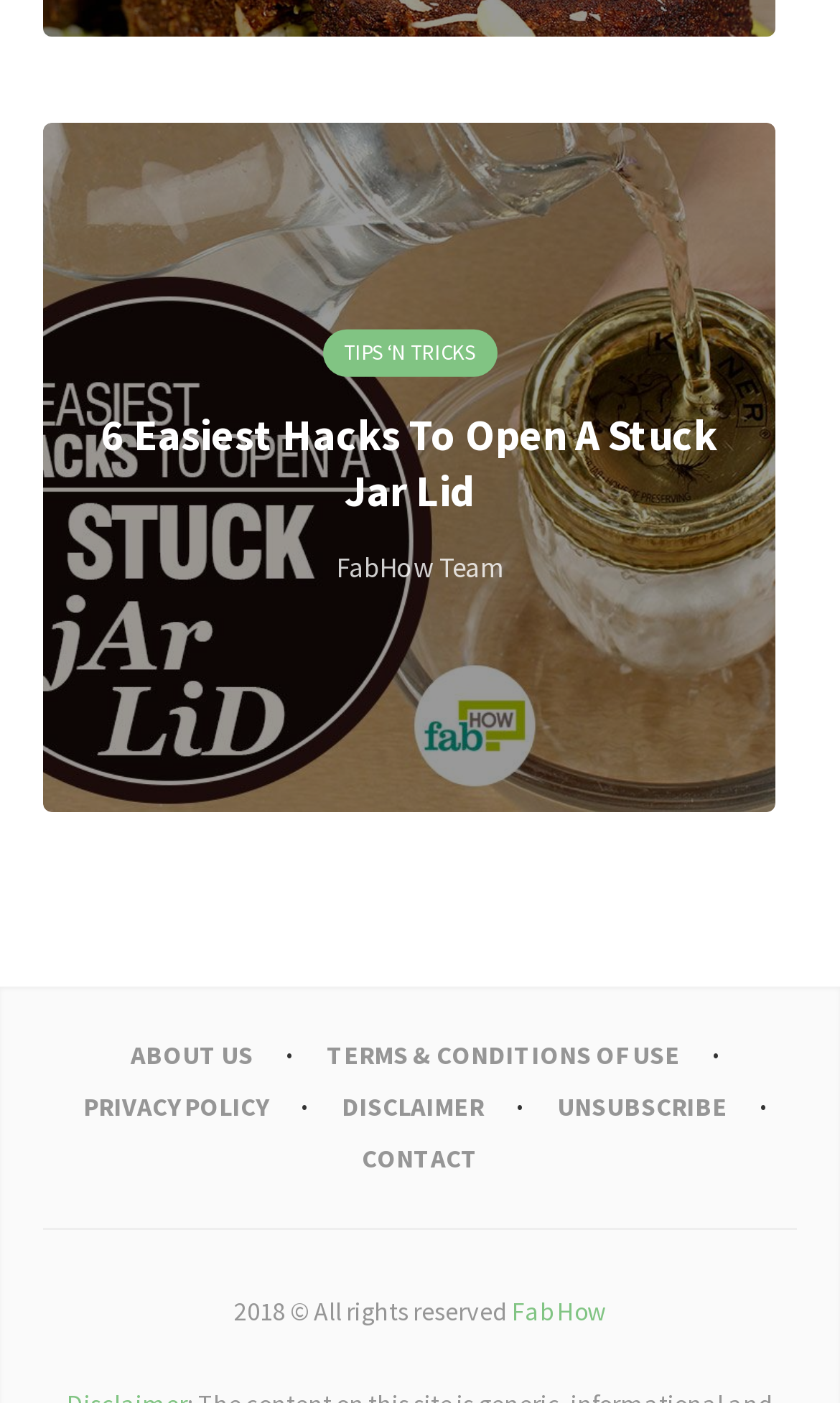Refer to the image and provide a thorough answer to this question:
What are the types of links available at the bottom of the webpage?

The types of links available at the bottom of the webpage can be determined by reading the link elements located below the article element, which include 'ABOUT US', 'TERMS & CONDITIONS OF USE', 'PRIVACY POLICY', 'DISCLAIMER', 'UNSUBSCRIBE', and 'CONTACT'.